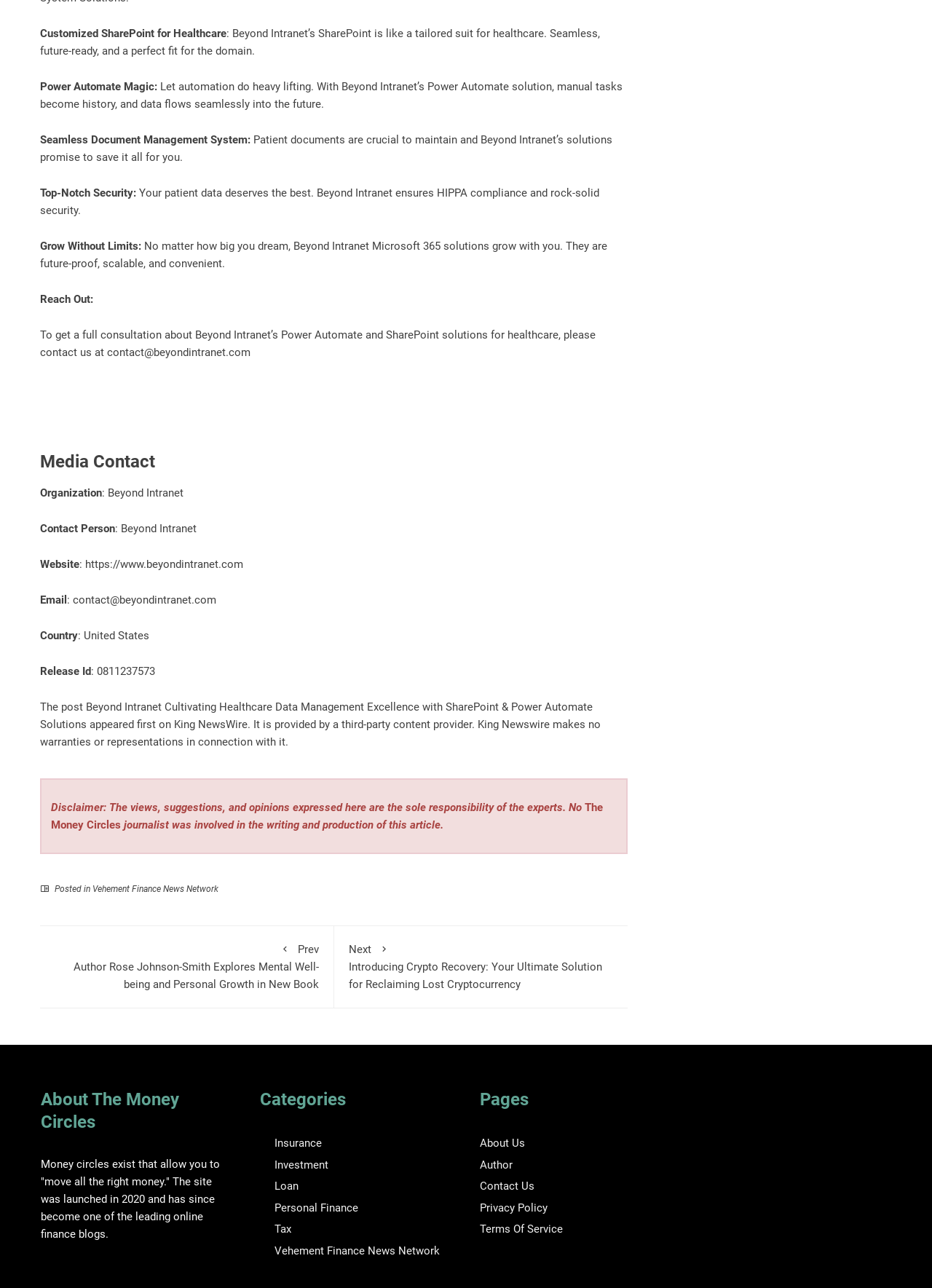Locate the UI element that matches the description Privacy Policy in the webpage screenshot. Return the bounding box coordinates in the format (top-left x, top-left y, bottom-right x, bottom-right y), with values ranging from 0 to 1.

[0.514, 0.933, 0.587, 0.943]